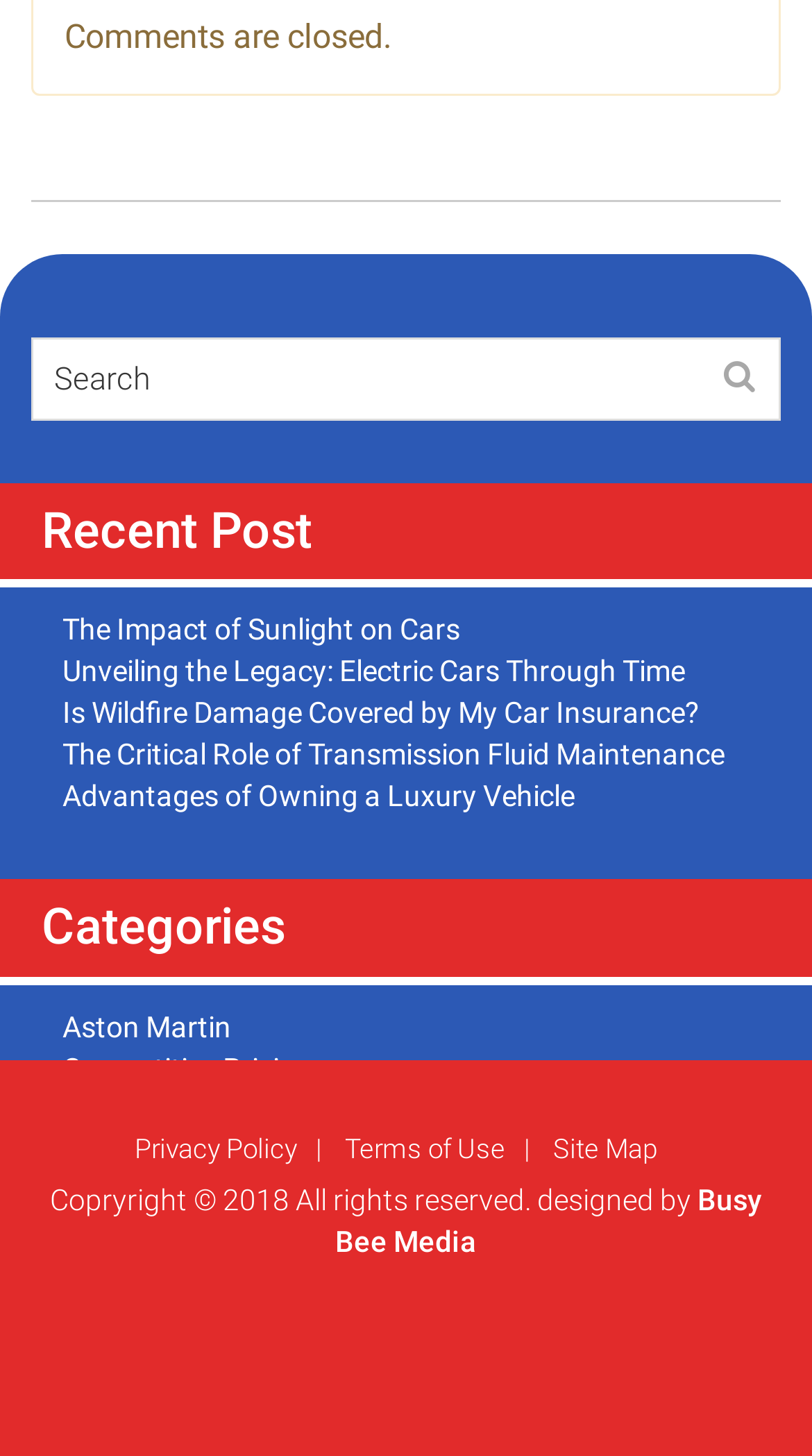Given the description "August 20, 2023August 21, 2023", determine the bounding box of the corresponding UI element.

None